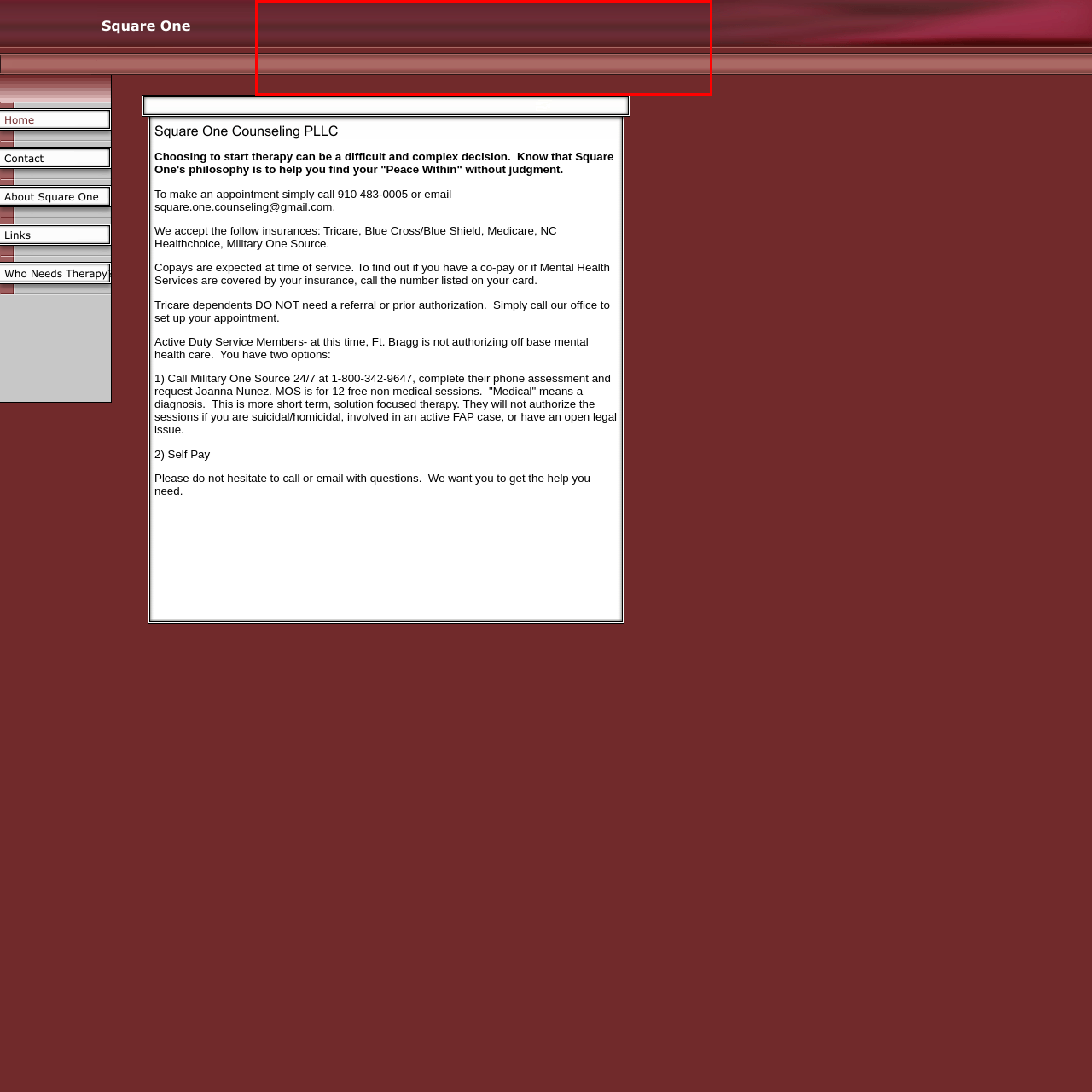Direct your attention to the image within the red bounding box and respond with a detailed answer to the following question, using the image as your reference: What effect does the horizontal line create?

The subtle horizontal line in the design creates a sense of layering and dimension, which enhances the visual appeal of the image and makes it suitable for various design projects.